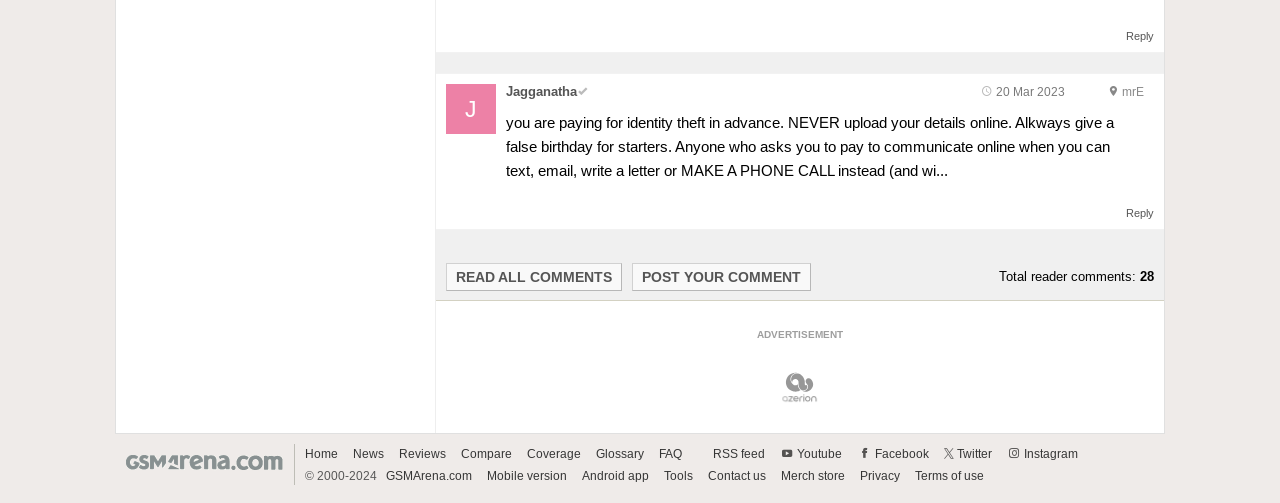Kindly provide the bounding box coordinates of the section you need to click on to fulfill the given instruction: "Go to home page".

[0.238, 0.888, 0.268, 0.916]